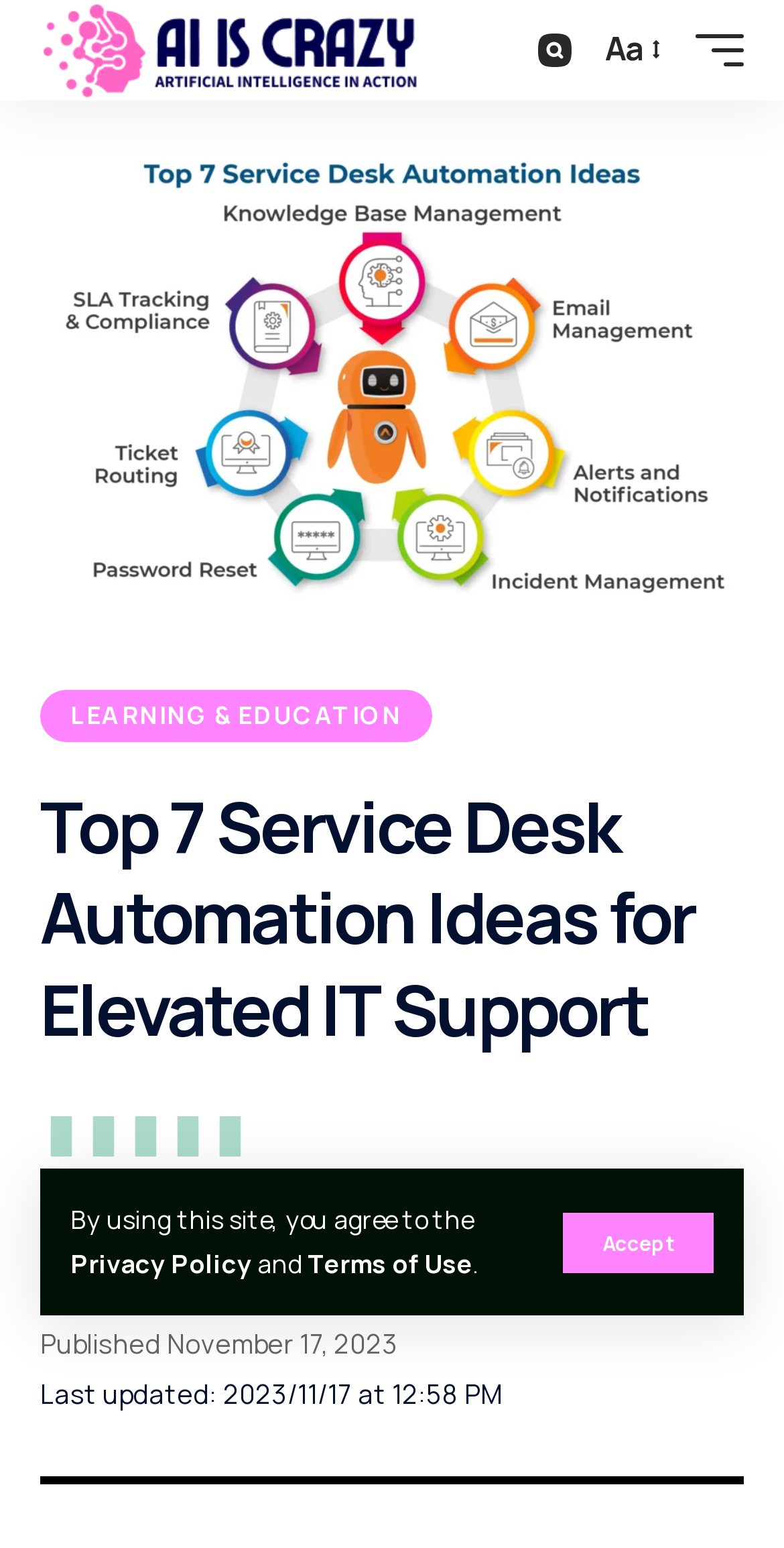Determine the bounding box for the UI element that matches this description: "Privacy Policy".

[0.09, 0.805, 0.321, 0.827]